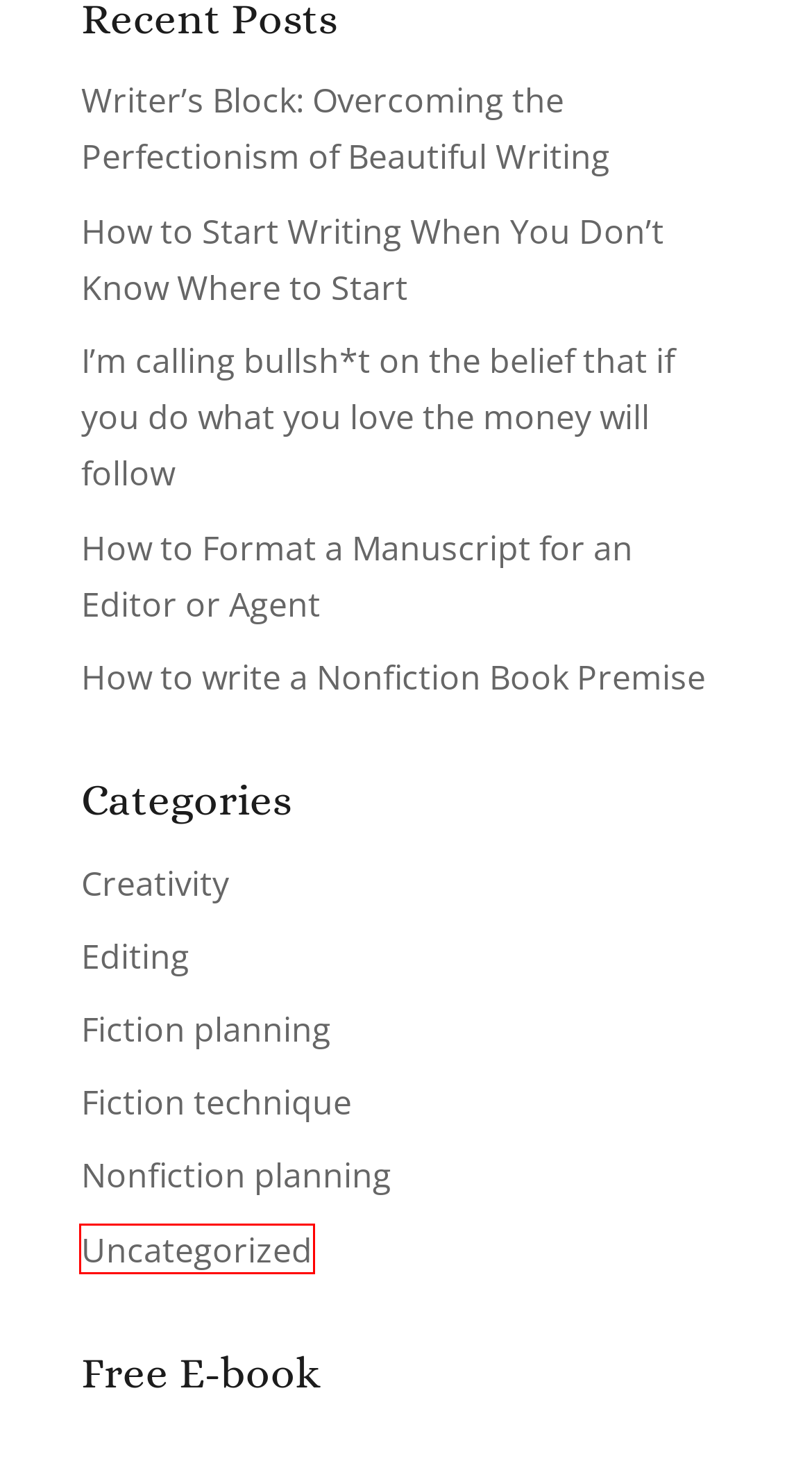A screenshot of a webpage is given, marked with a red bounding box around a UI element. Please select the most appropriate webpage description that fits the new page after clicking the highlighted element. Here are the candidates:
A. Uncategorized Archives » WriterCoach
B. How to Format a Manuscript for an Editor or Agent » WriterCoach
C. Nonfiction planning Archives » WriterCoach
D. Editing Archives » WriterCoach
E. How to Start Writing When You Don't Know Where to Start » WriterCoach
F. Planning and Plotting Fiction | Archives » WriterCoach
G. Do What You Love and the Money Will Follow is a Lie » WriterCoach
H. Fiction technique Archives » WriterCoach

A